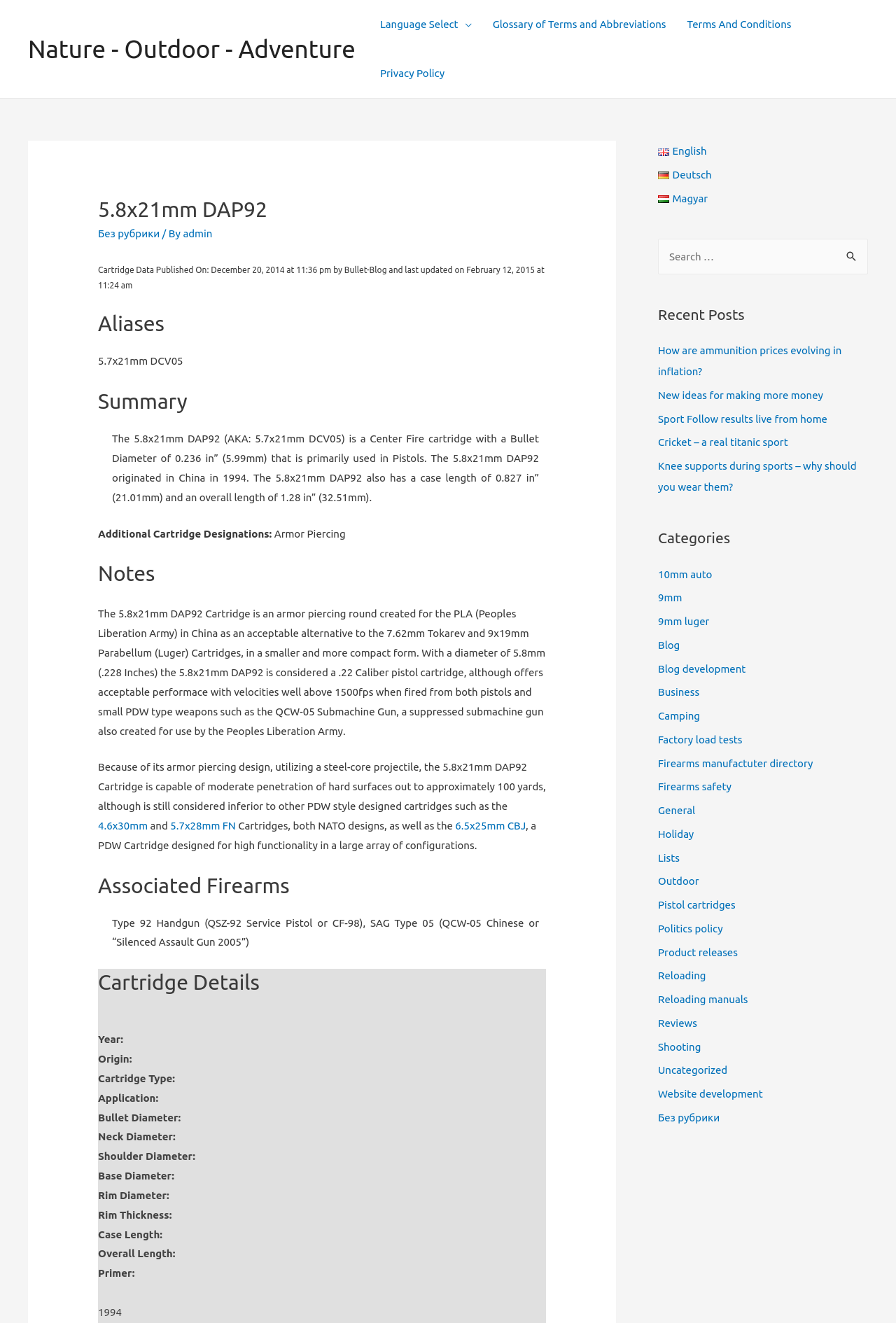Based on the image, provide a detailed and complete answer to the question: 
What is the name of the cartridge?

I found the answer by looking at the heading element with the text '5.8x21mm DAP92' which is located at the top of the webpage, indicating that it is the main topic of the page.